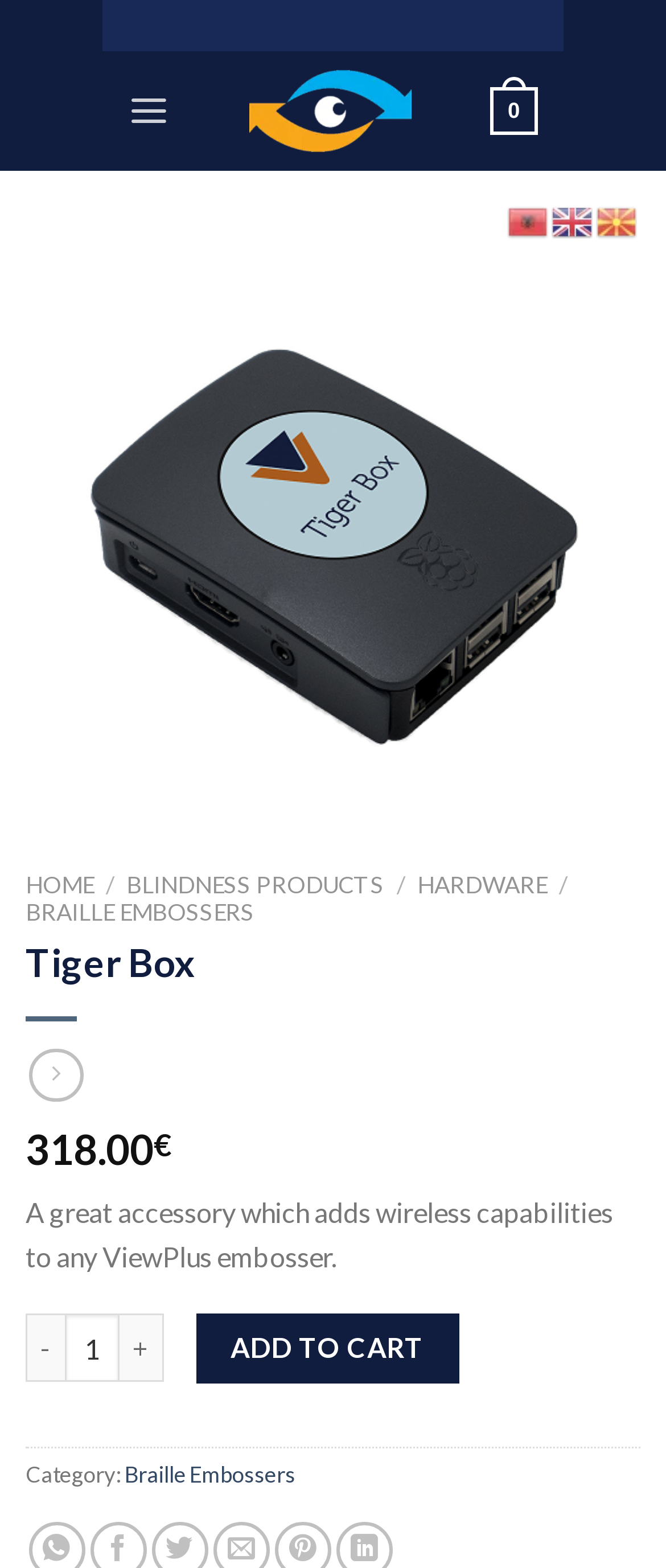How can I navigate through the product images?
Please use the image to provide a one-word or short phrase answer.

Using Previous and Next buttons